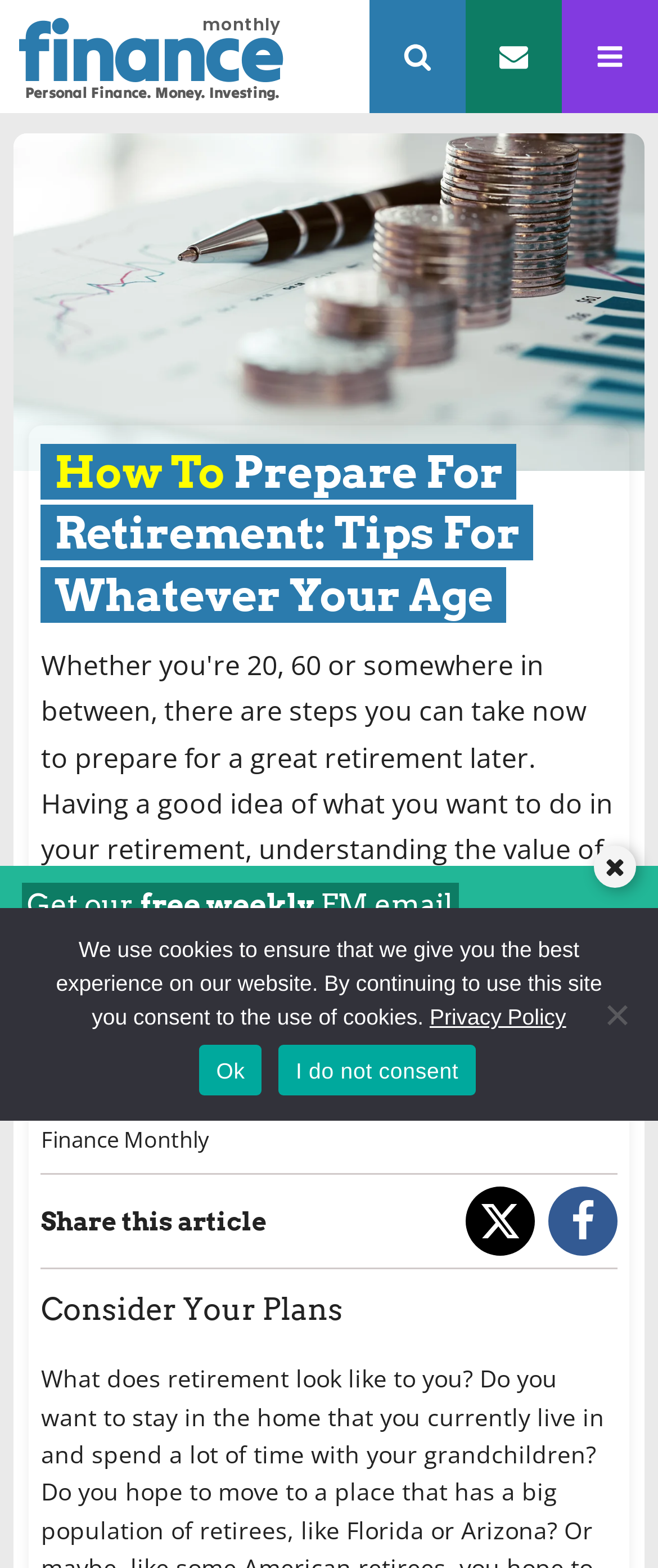Please specify the bounding box coordinates of the clickable region to carry out the following instruction: "Click the 'Finance Monthly' link". The coordinates should be four float numbers between 0 and 1, in the format [left, top, right, bottom].

[0.062, 0.717, 0.319, 0.736]